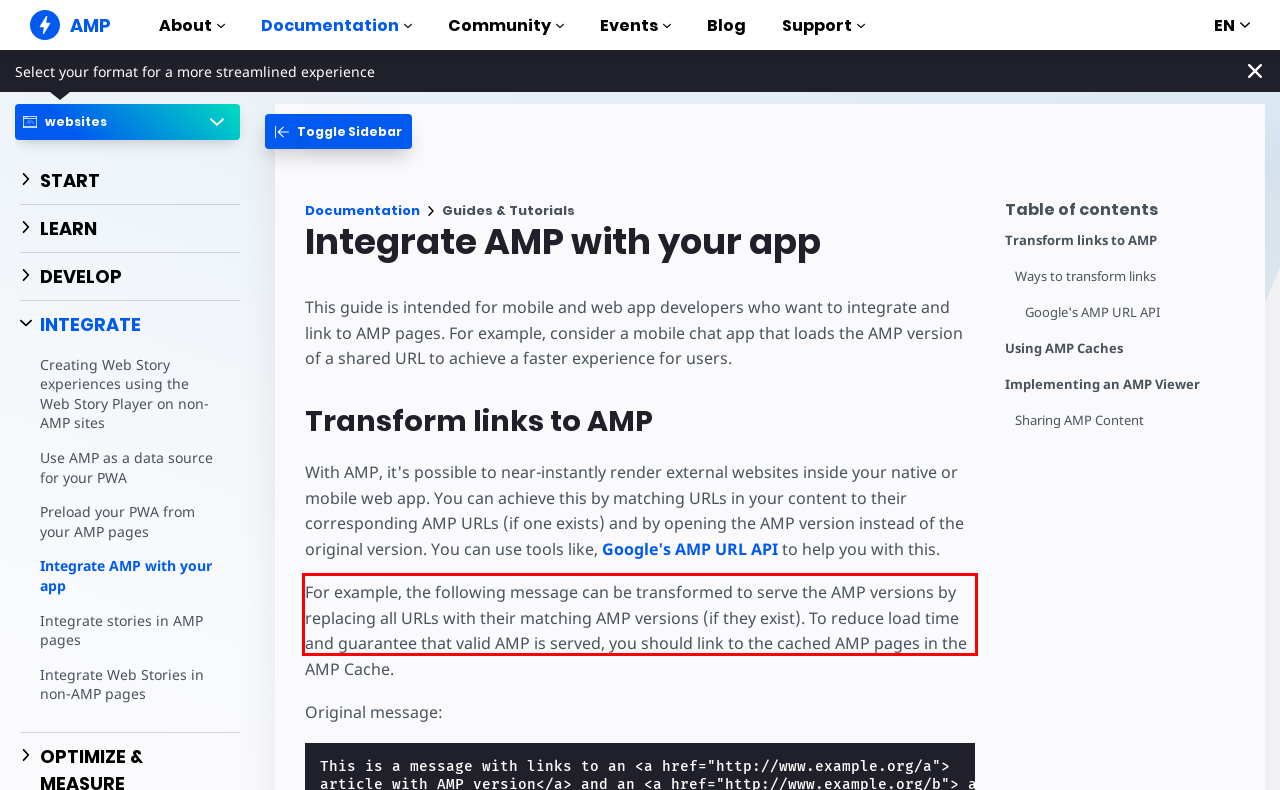Your task is to recognize and extract the text content from the UI element enclosed in the red bounding box on the webpage screenshot.

For example, the following message can be transformed to serve the AMP versions by replacing all URLs with their matching AMP versions (if they exist). To reduce load time and guarantee that valid AMP is served, you should link to the cached AMP pages in the AMP Cache.